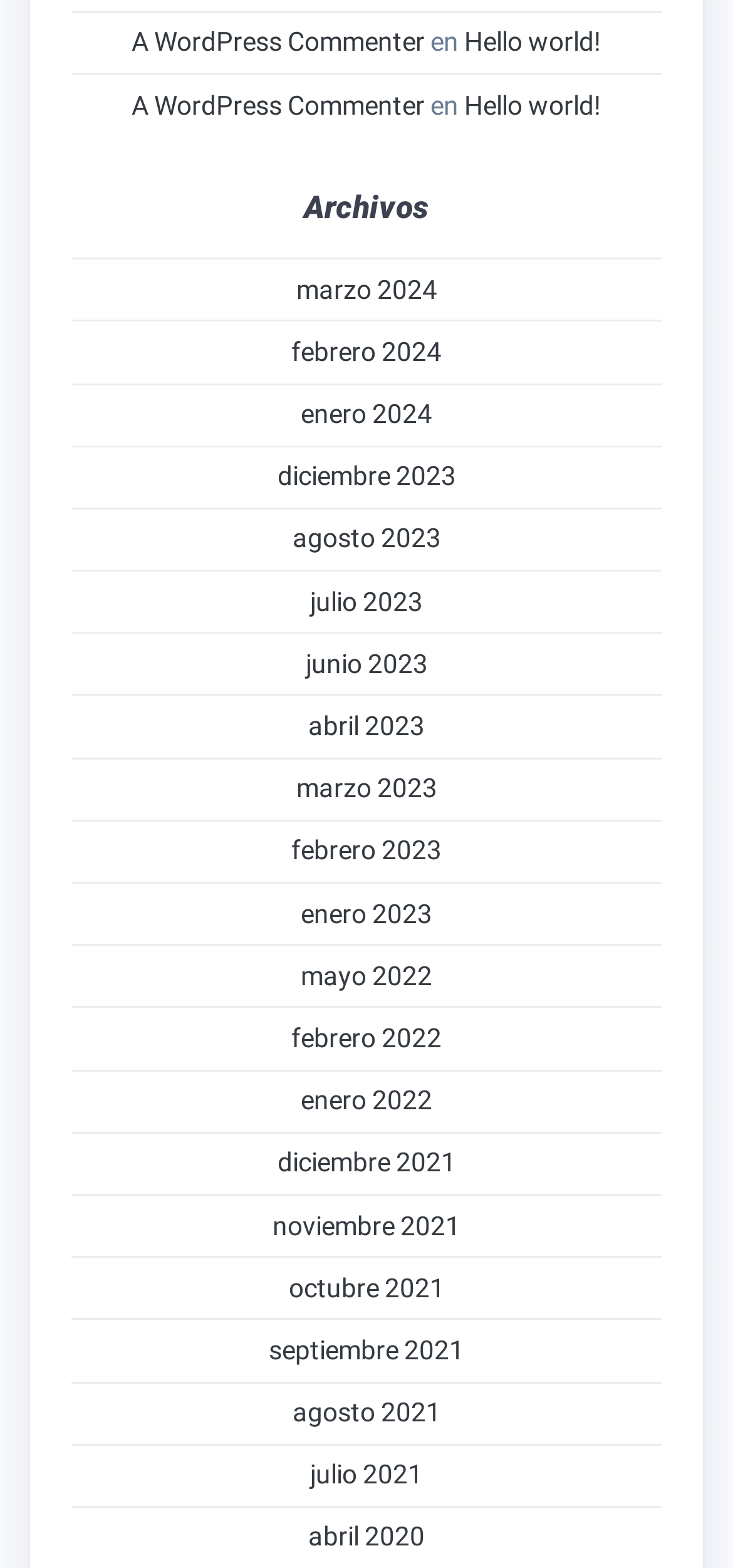Please specify the bounding box coordinates of the element that should be clicked to execute the given instruction: 'view the 'A WordPress Commenter' profile'. Ensure the coordinates are four float numbers between 0 and 1, expressed as [left, top, right, bottom].

[0.179, 0.017, 0.579, 0.036]